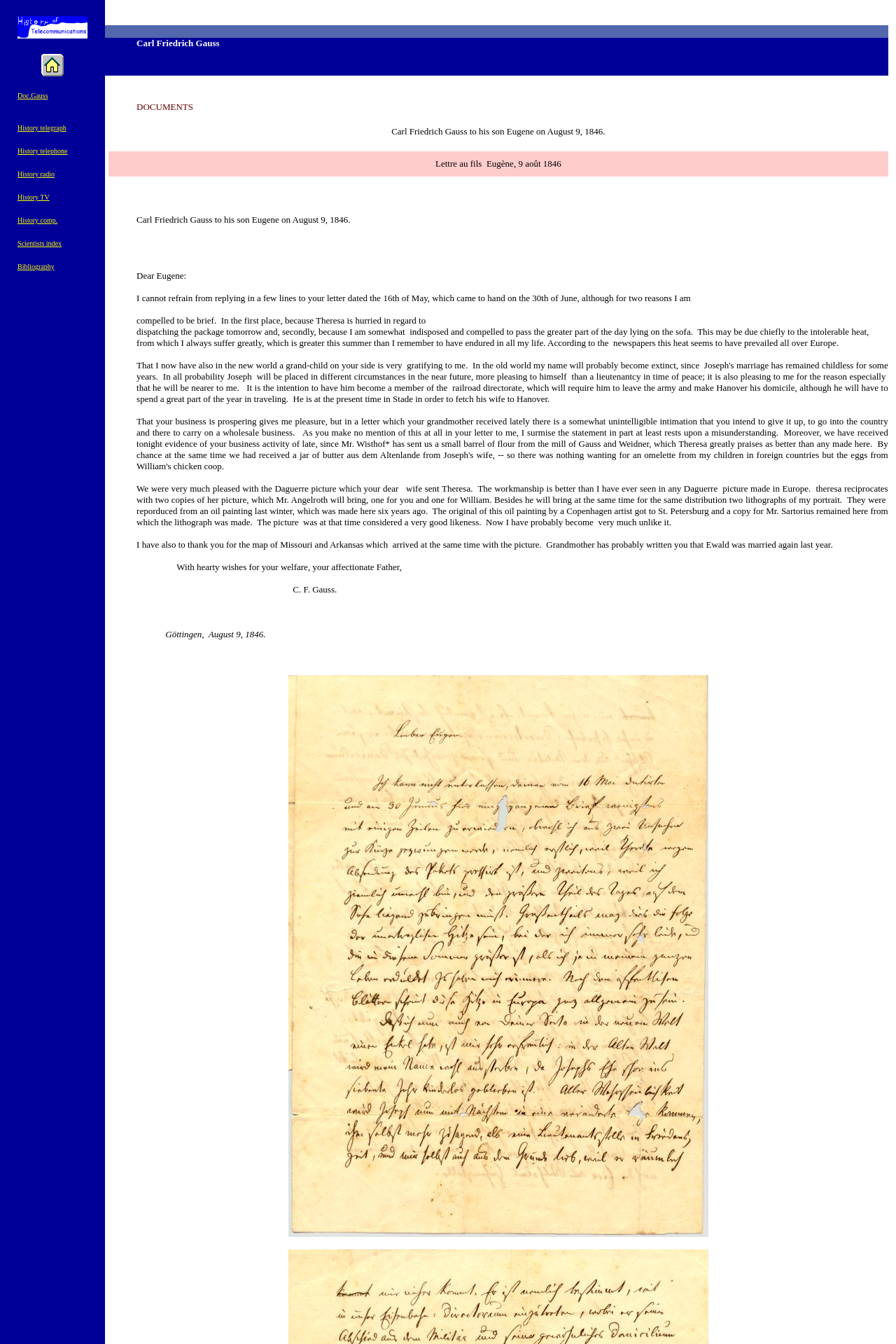Based on the provided description, "History telegraph", find the bounding box of the corresponding UI element in the screenshot.

[0.02, 0.092, 0.074, 0.098]